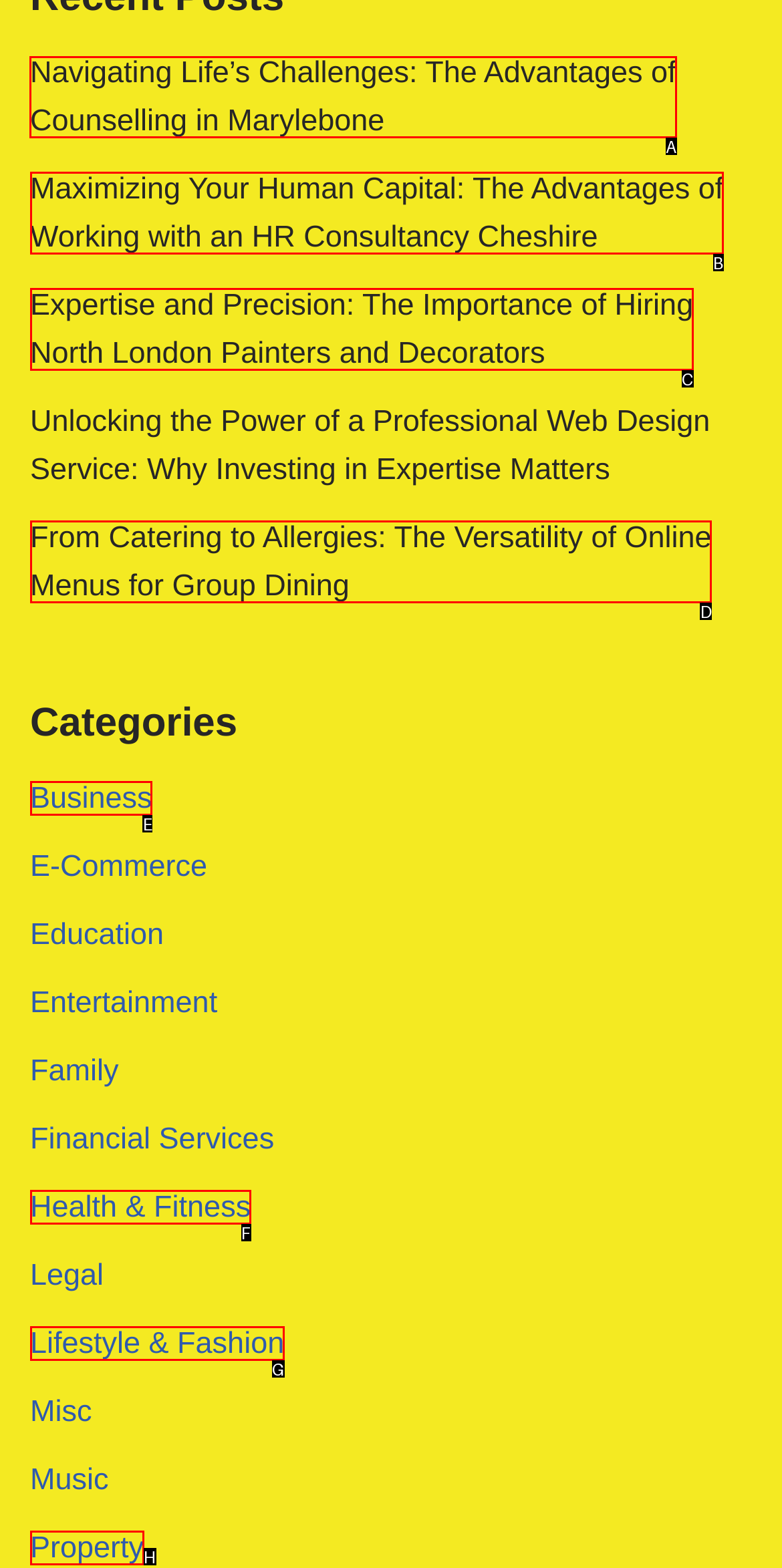Select the correct UI element to click for this task: Click on the link to learn about the advantages of counselling in Marylebone.
Answer using the letter from the provided options.

A